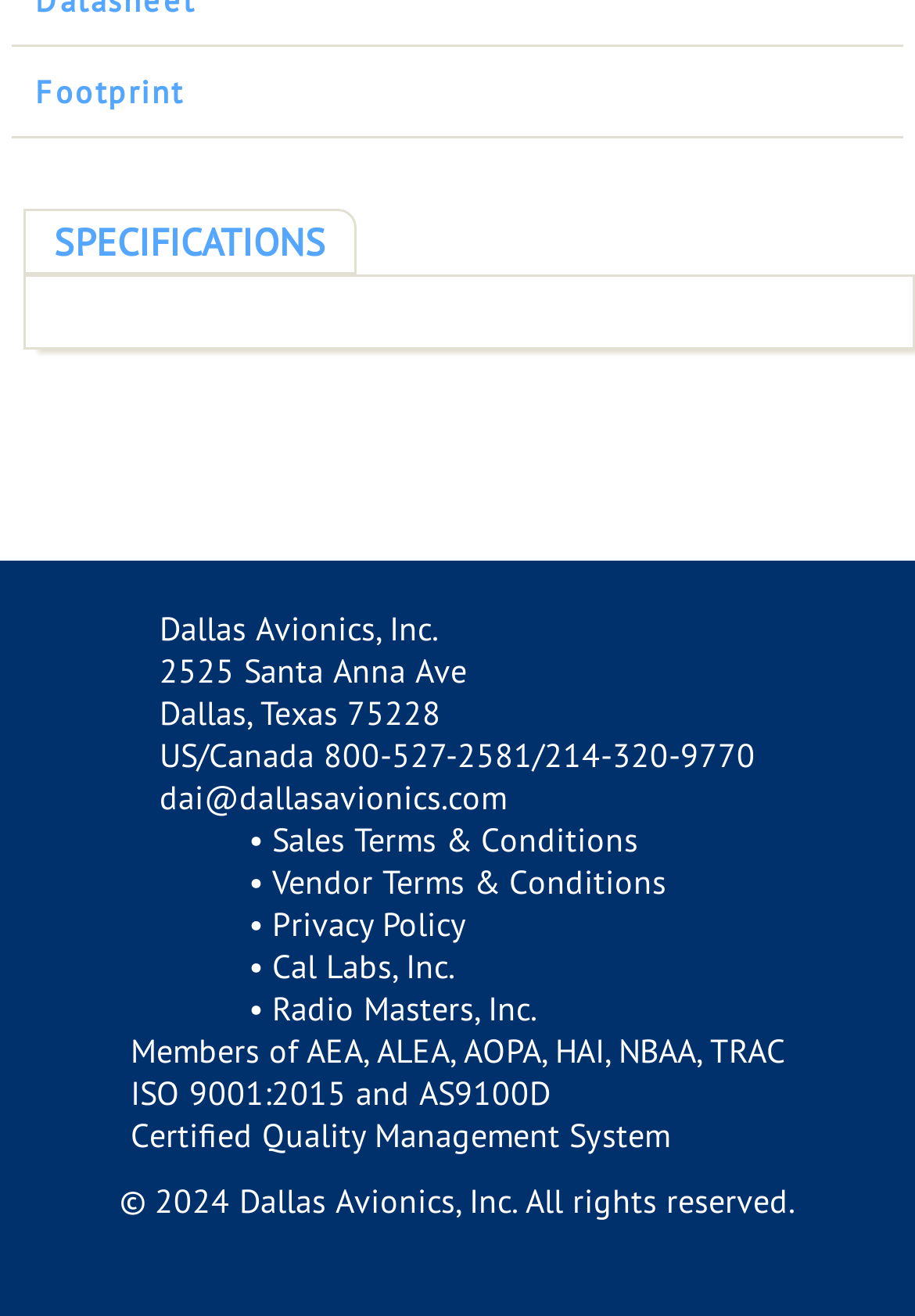Determine the bounding box coordinates of the clickable element necessary to fulfill the instruction: "View Sales Terms & Conditions". Provide the coordinates as four float numbers within the 0 to 1 range, i.e., [left, top, right, bottom].

[0.297, 0.622, 0.697, 0.654]